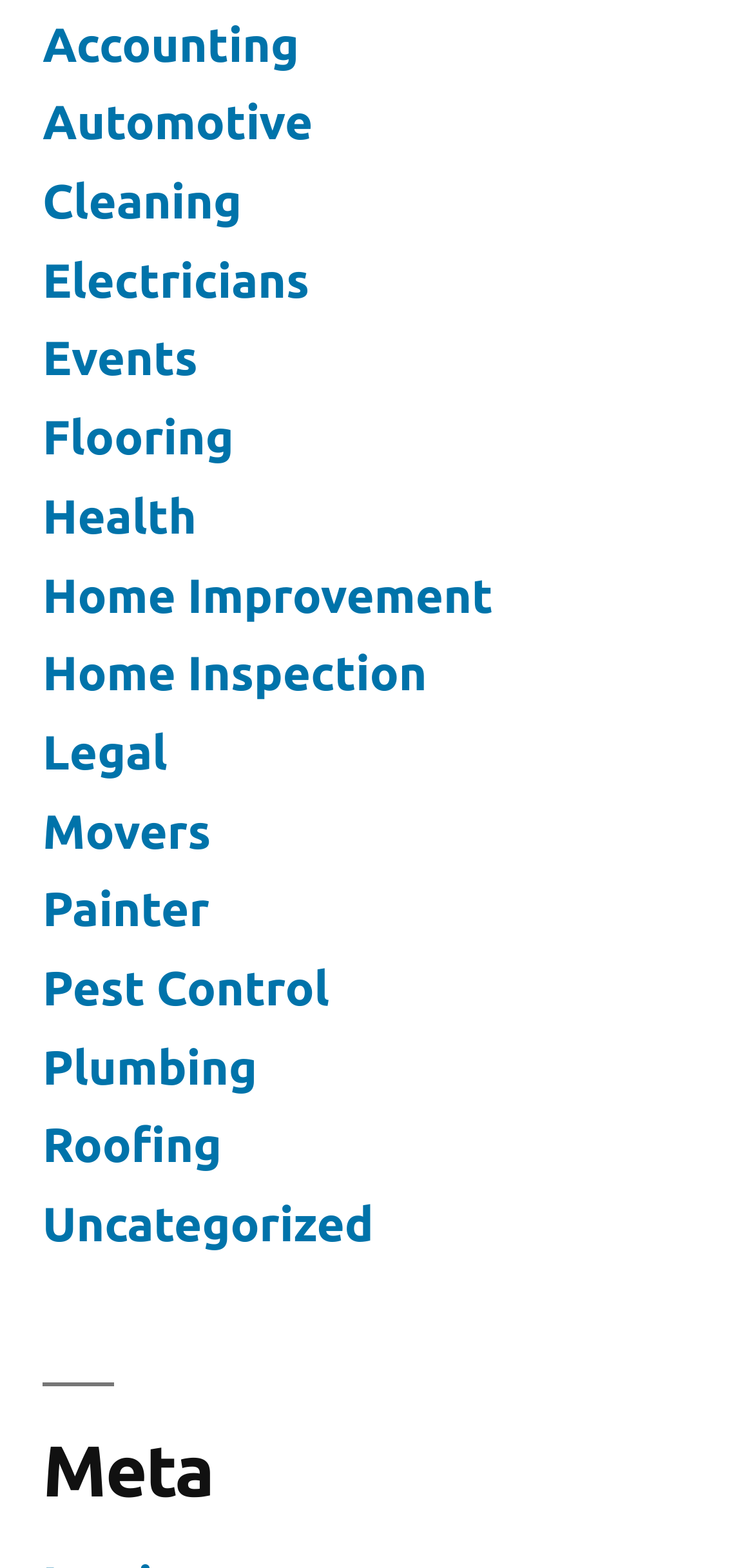Reply to the question with a single word or phrase:
What is the last link in the webpage?

Uncategorized